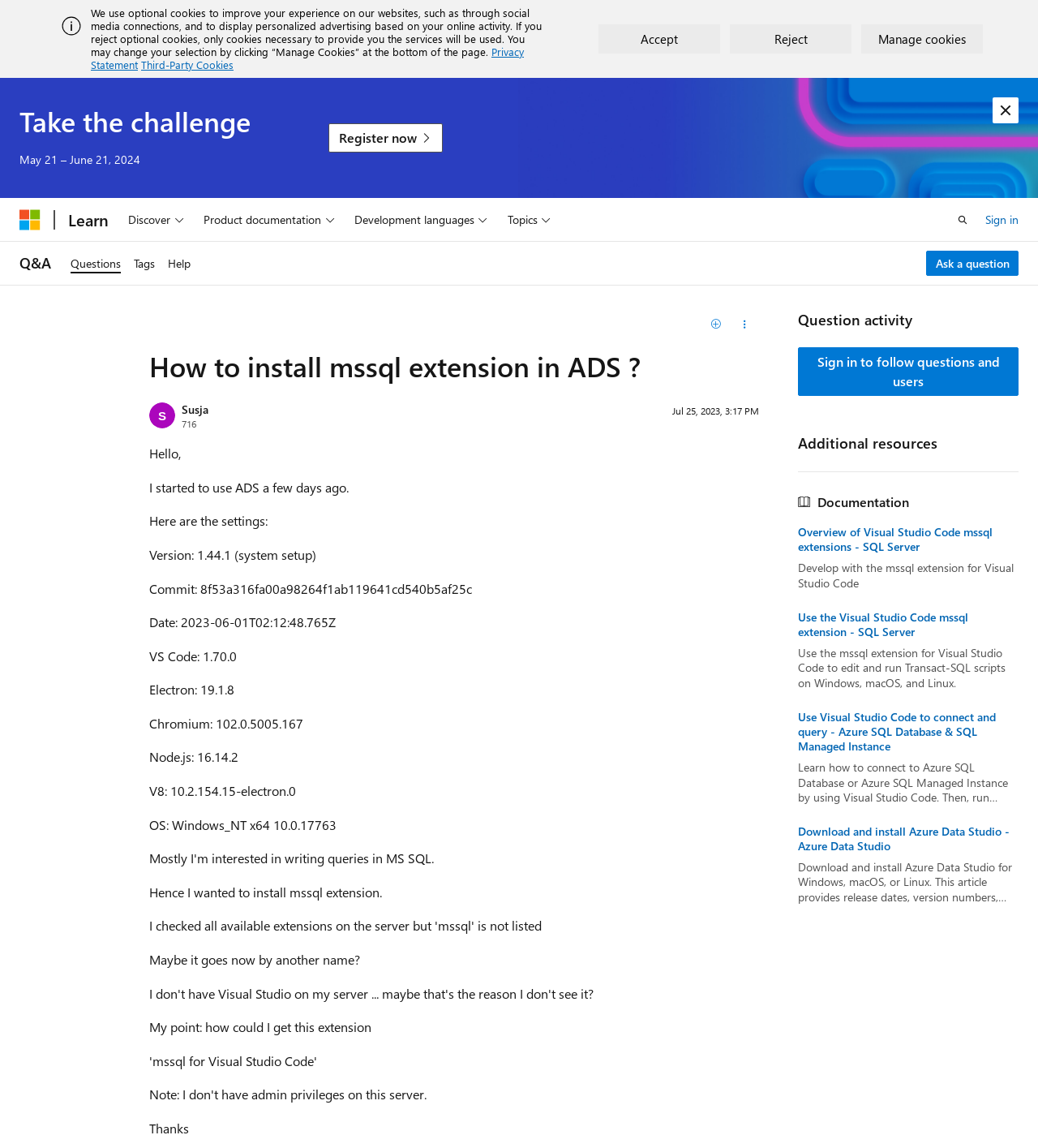What is the purpose of the 'Ask a question' button?
Please provide a single word or phrase as the answer based on the screenshot.

To ask a question